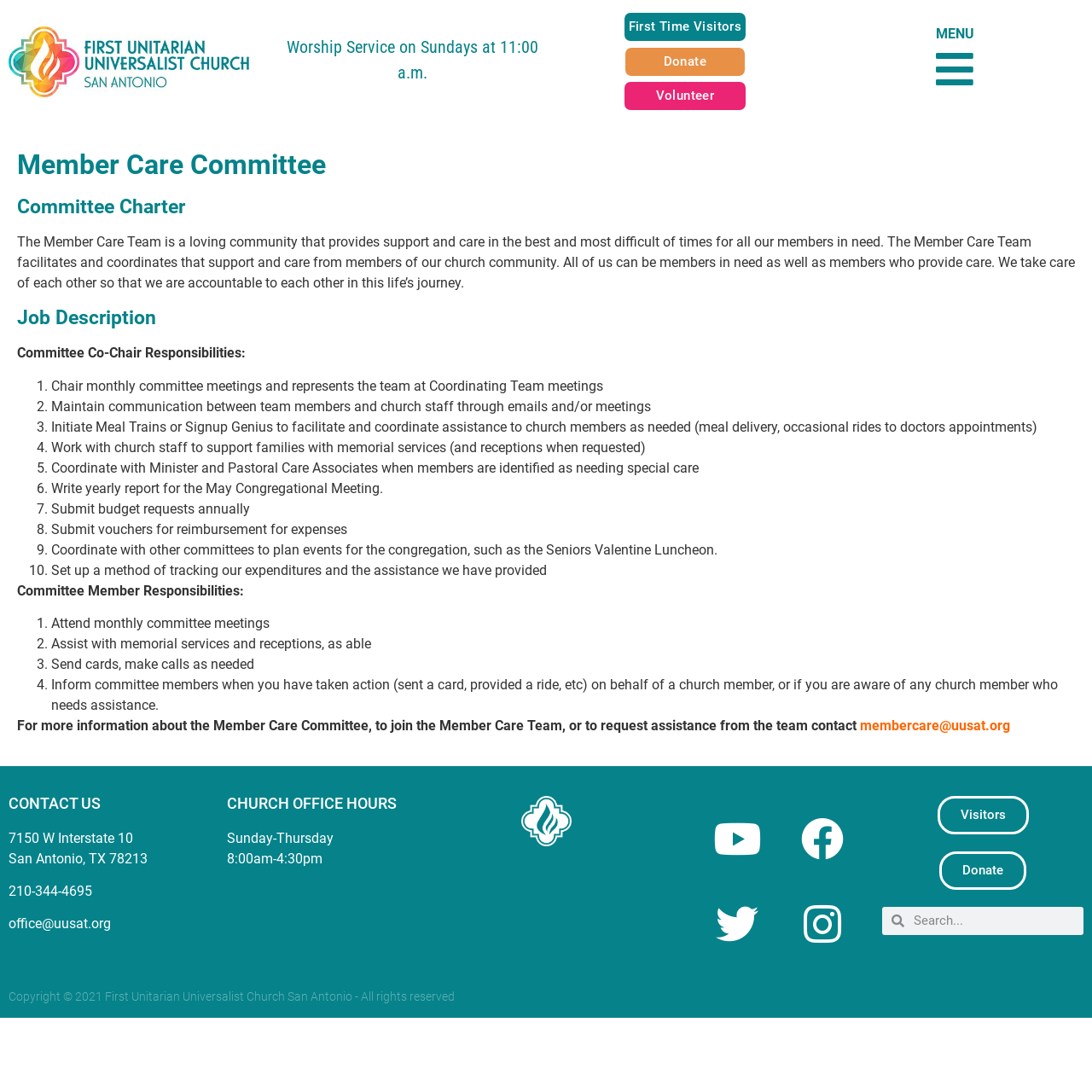Could you find the bounding box coordinates of the clickable area to complete this instruction: "Search"?

None